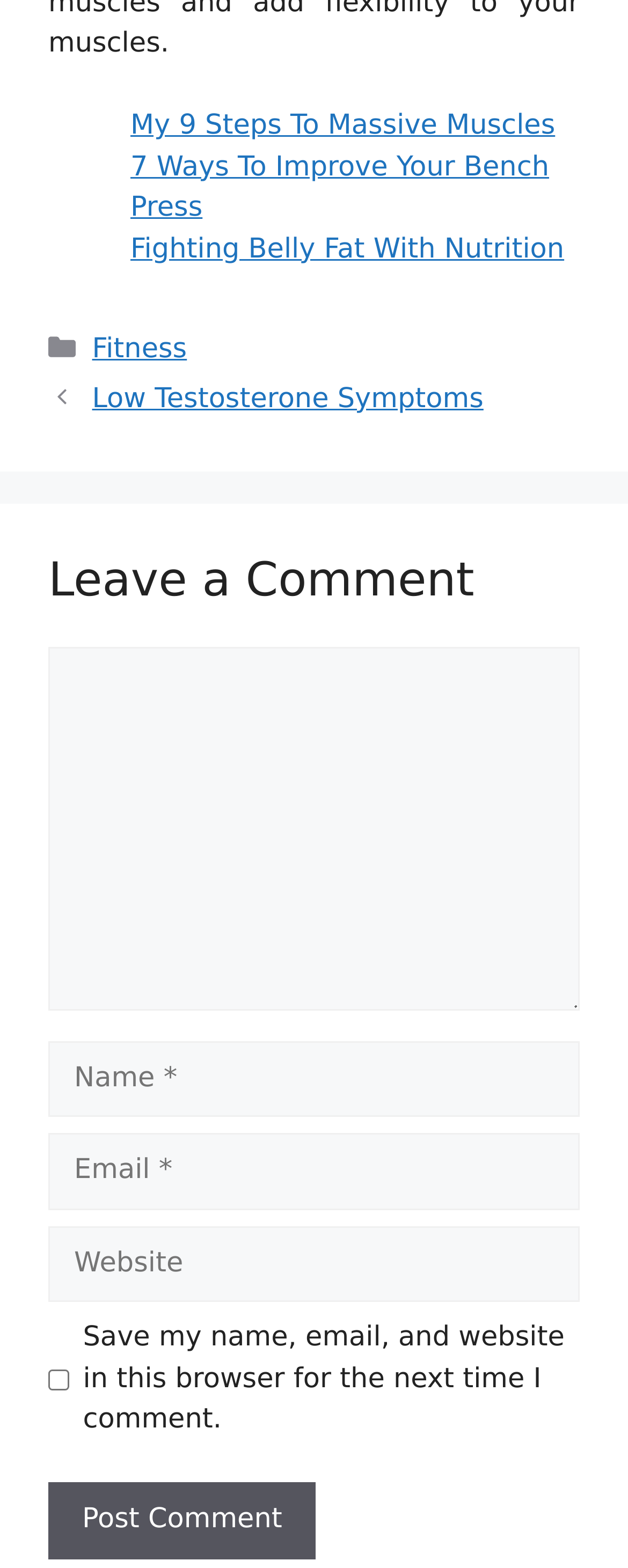Using the description: "Fighting Belly Fat With Nutrition", determine the UI element's bounding box coordinates. Ensure the coordinates are in the format of four float numbers between 0 and 1, i.e., [left, top, right, bottom].

[0.208, 0.149, 0.898, 0.169]